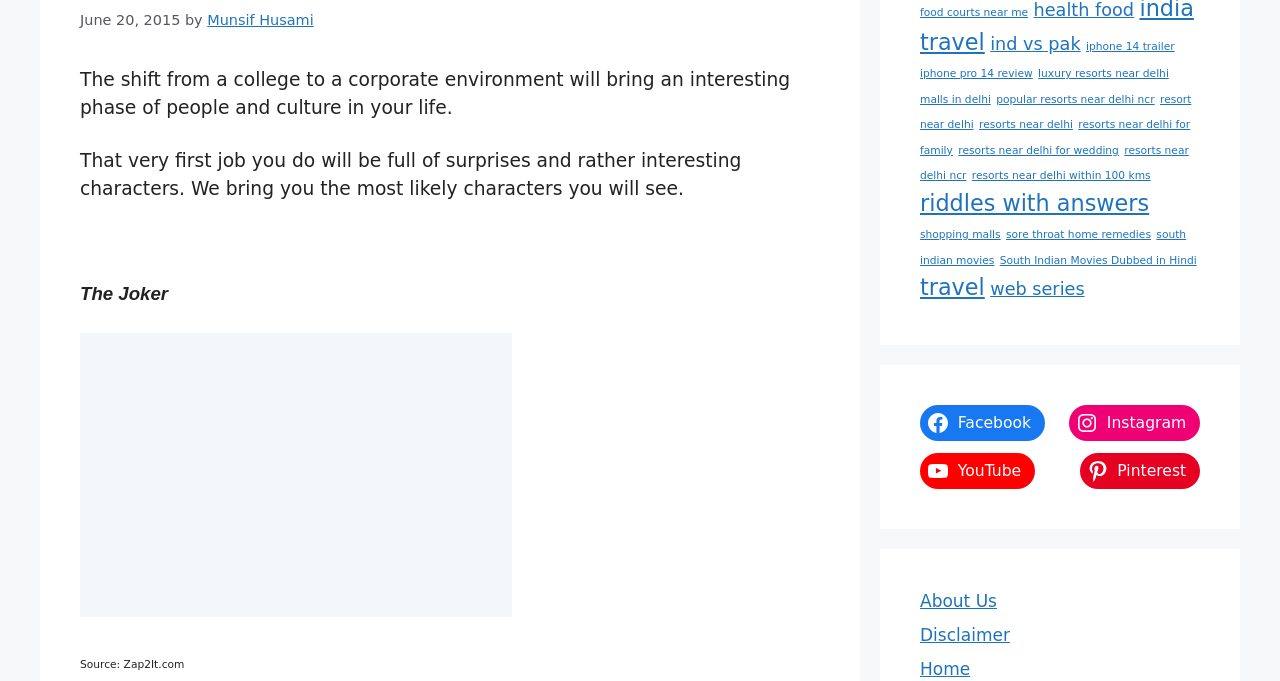Identify the bounding box for the UI element described as: "resort near delhi". The coordinates should be four float numbers between 0 and 1, i.e., [left, top, right, bottom].

[0.719, 0.136, 0.931, 0.193]